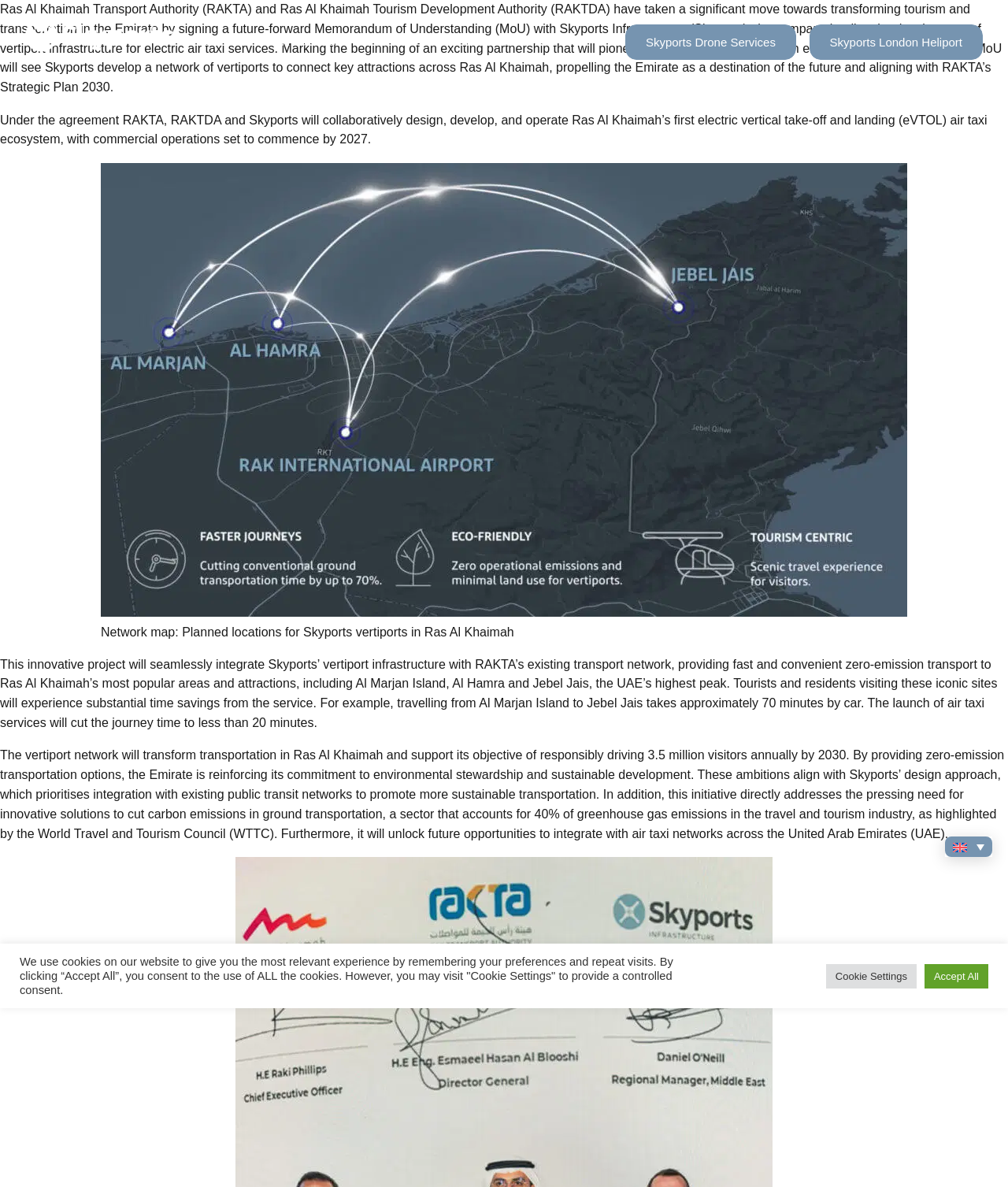Identify the bounding box coordinates for the UI element described as: "Careers".

[0.362, 0.026, 0.421, 0.044]